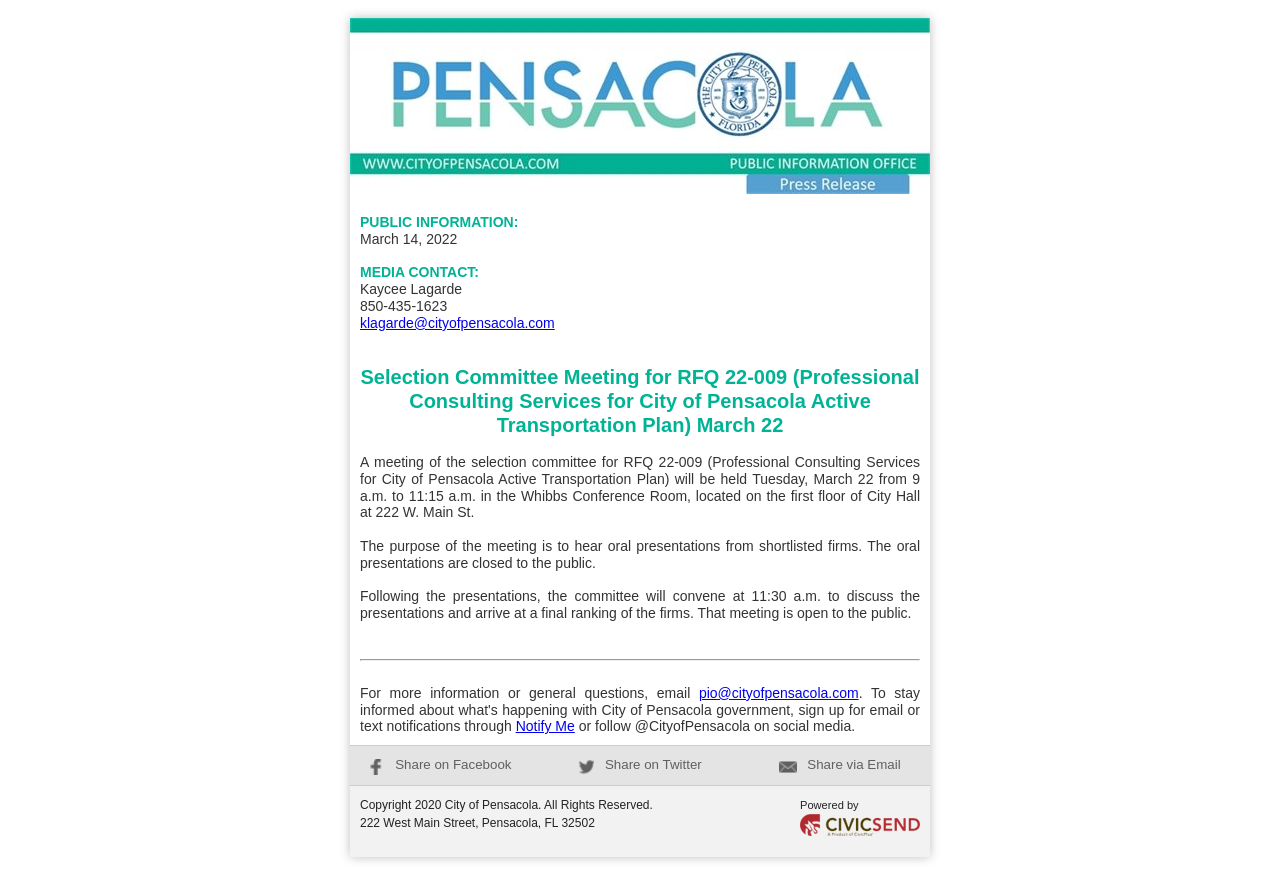With reference to the image, please provide a detailed answer to the following question: Who is the media contact for the City of Pensacola?

The webpage provides the contact information for the media contact, Kaycee Lagarde, including her email address and phone number.